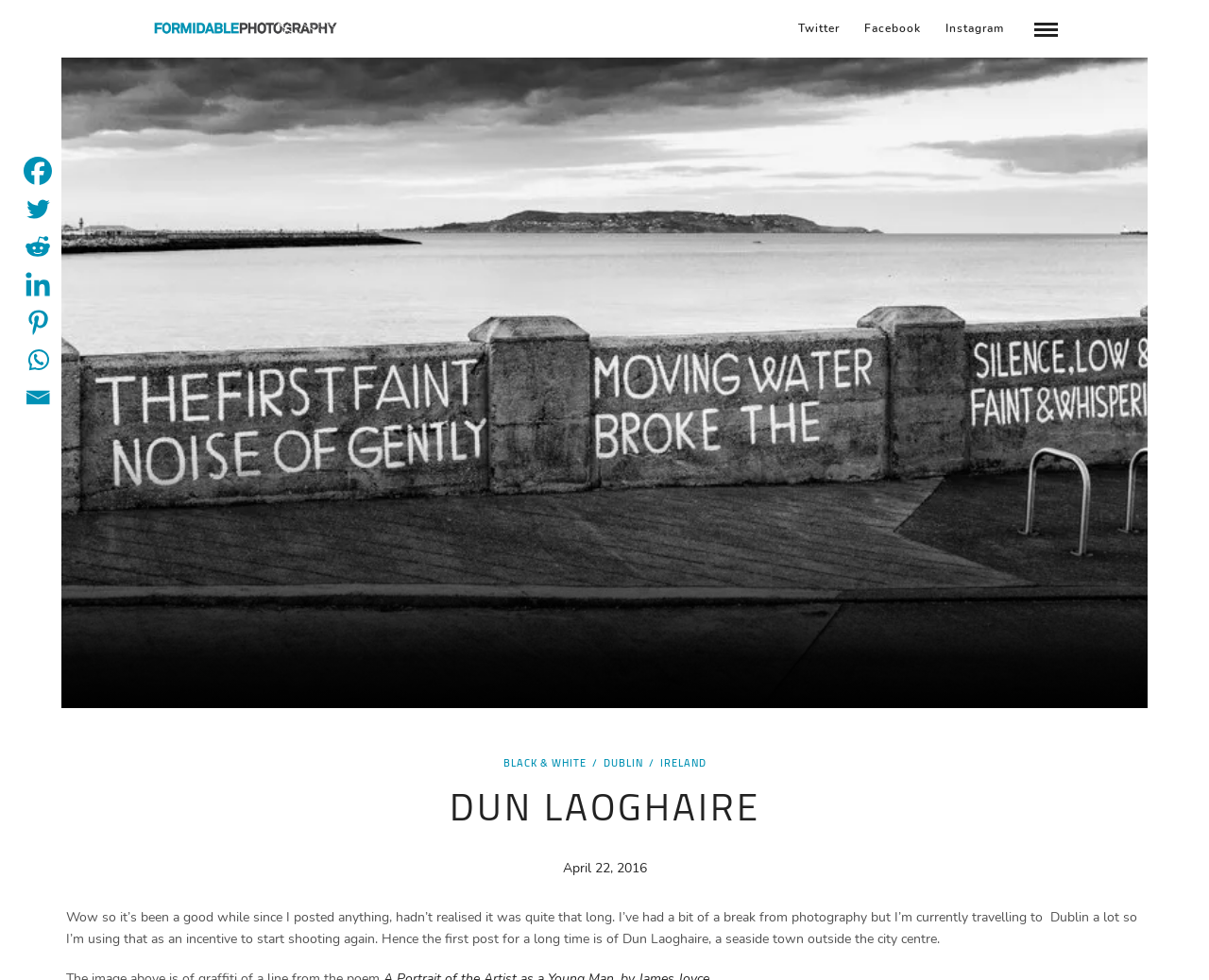Find the bounding box coordinates of the UI element according to this description: "Ireland".

[0.546, 0.769, 0.584, 0.788]